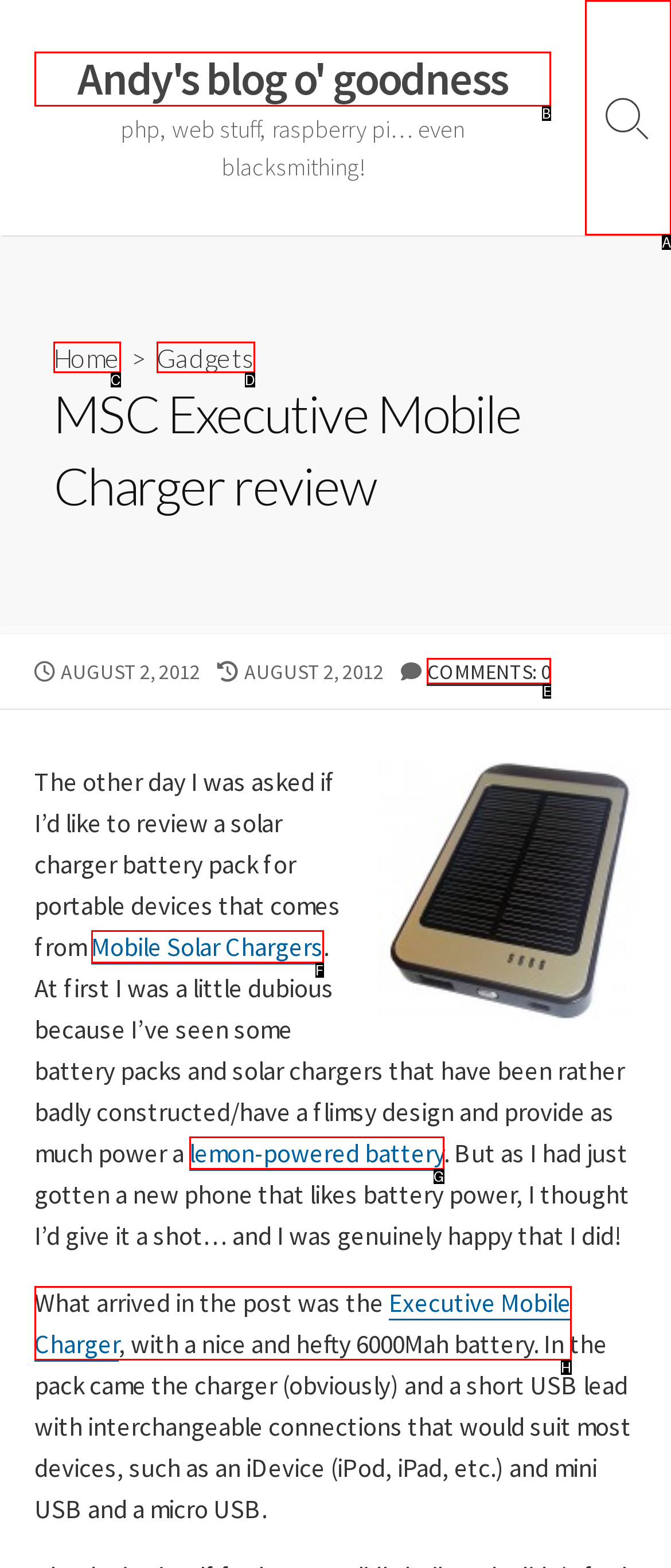Identify the HTML element that corresponds to the description: A to Z of comedians Provide the letter of the correct option directly.

None